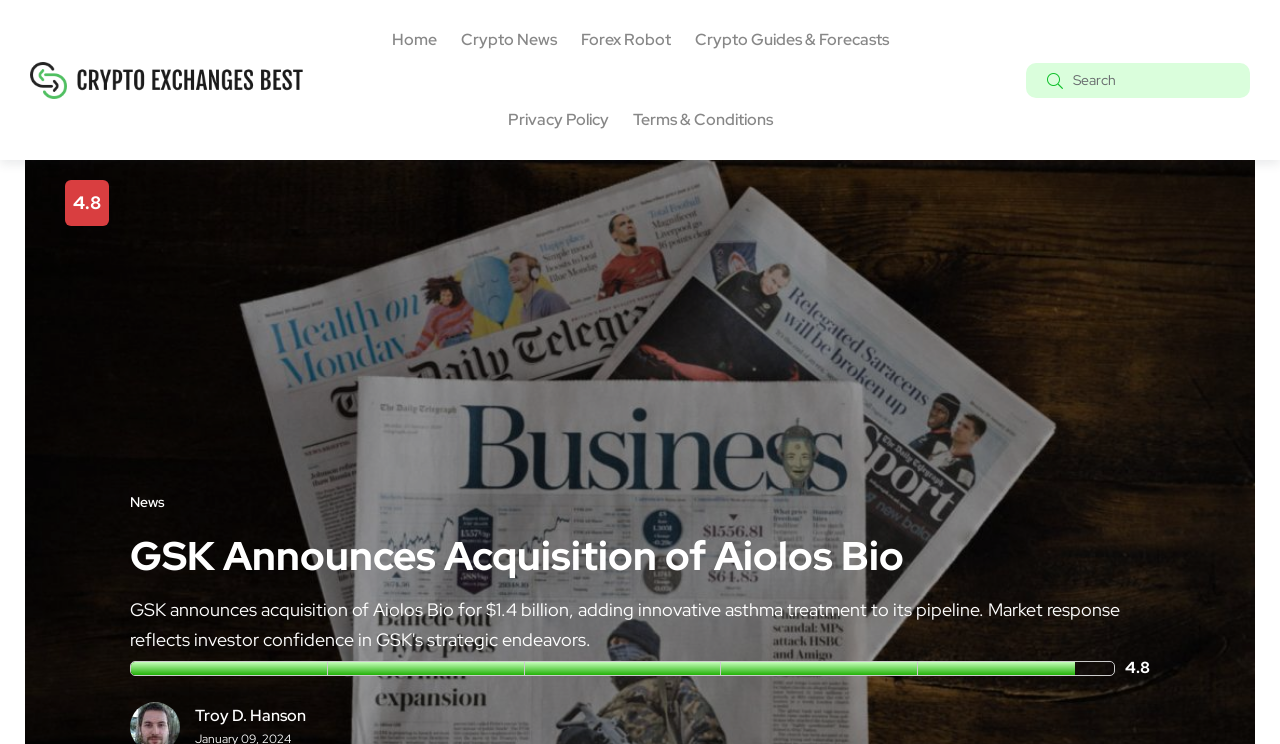Identify and provide the title of the webpage.

GSK Announces Acquisition of Aiolos Bio